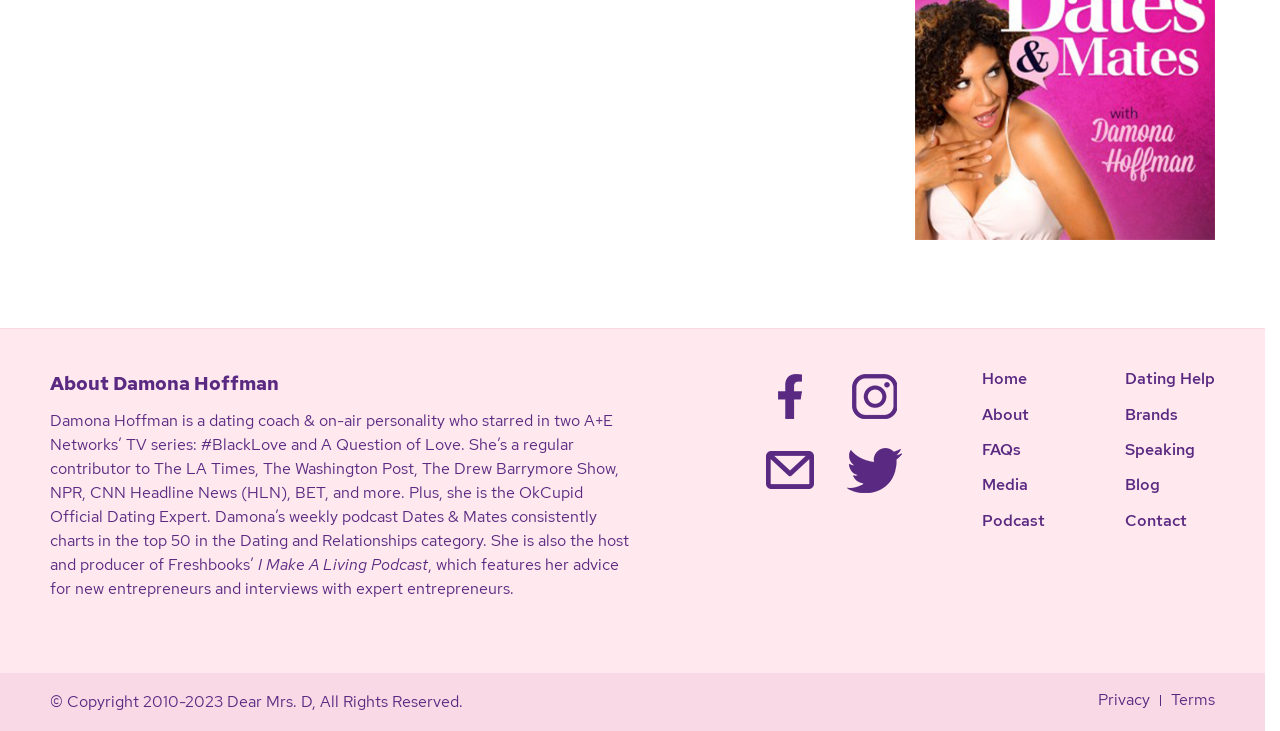Find the bounding box coordinates of the clickable area required to complete the following action: "Read the description of Damona Hoffman".

[0.039, 0.56, 0.491, 0.786]